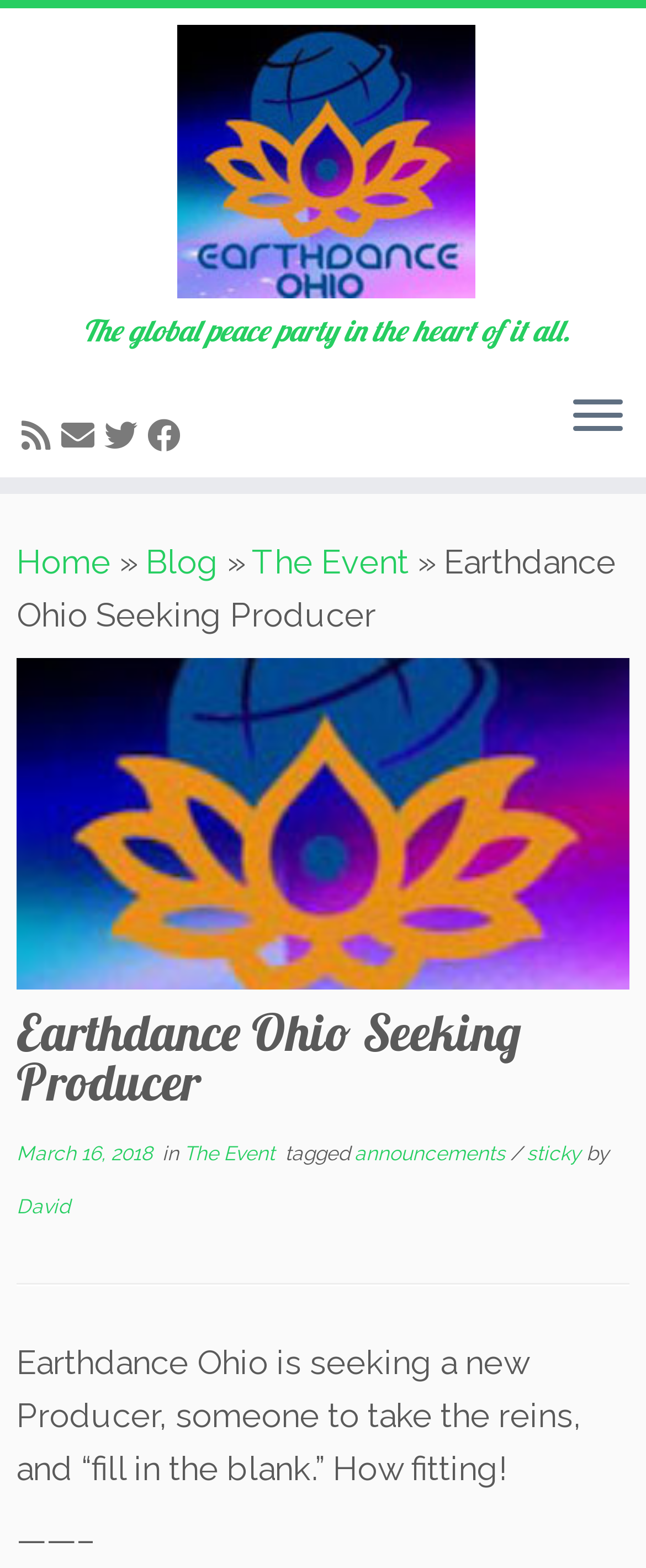Refer to the image and answer the question with as much detail as possible: What is the date of the post?

I found the answer by looking at the link 'March 16, 2018' which is a part of the post metadata, and also by reading the time element which has the same date.